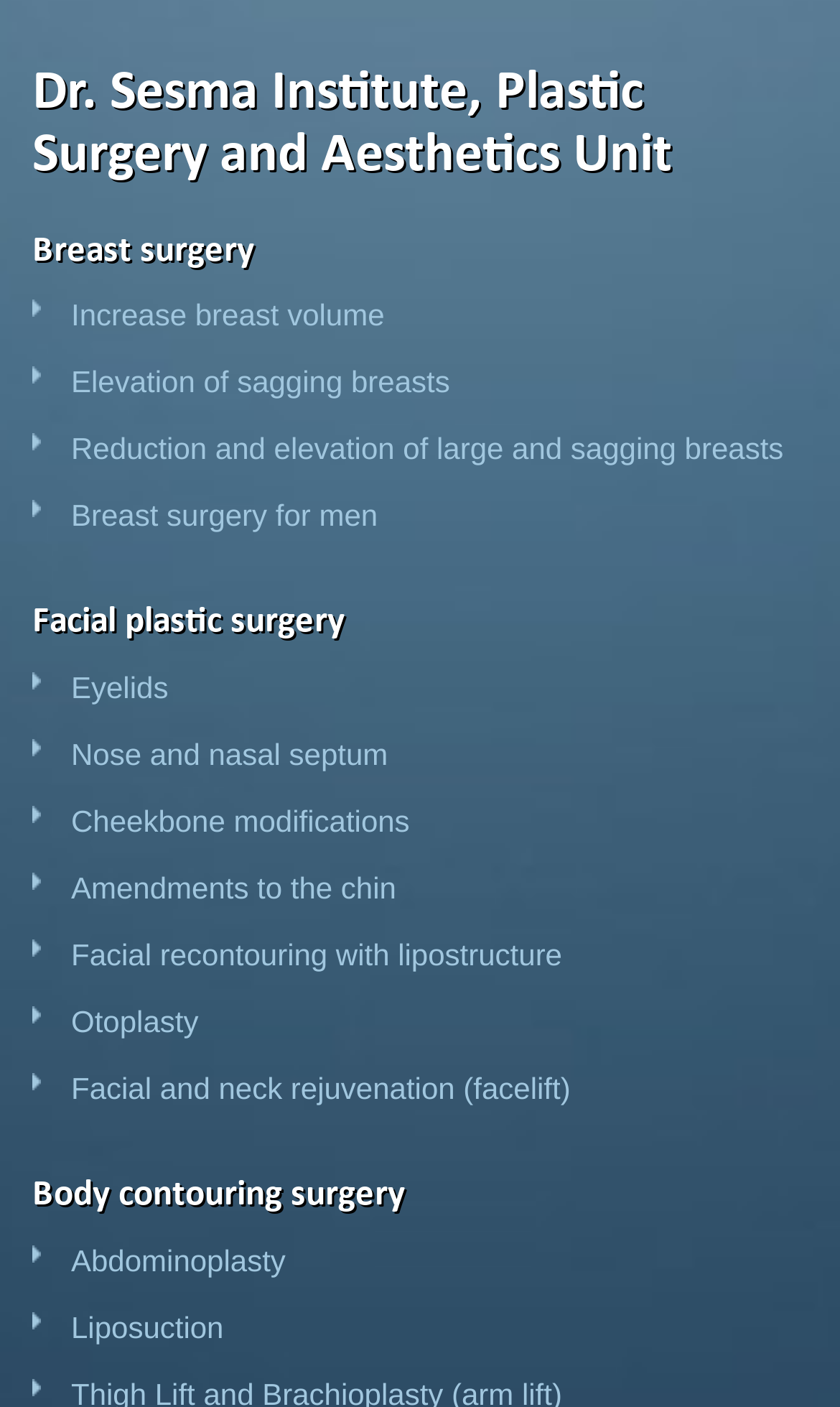Please find the bounding box coordinates in the format (top-left x, top-left y, bottom-right x, bottom-right y) for the given element description. Ensure the coordinates are floating point numbers between 0 and 1. Description: aria-label="Chat window"

None